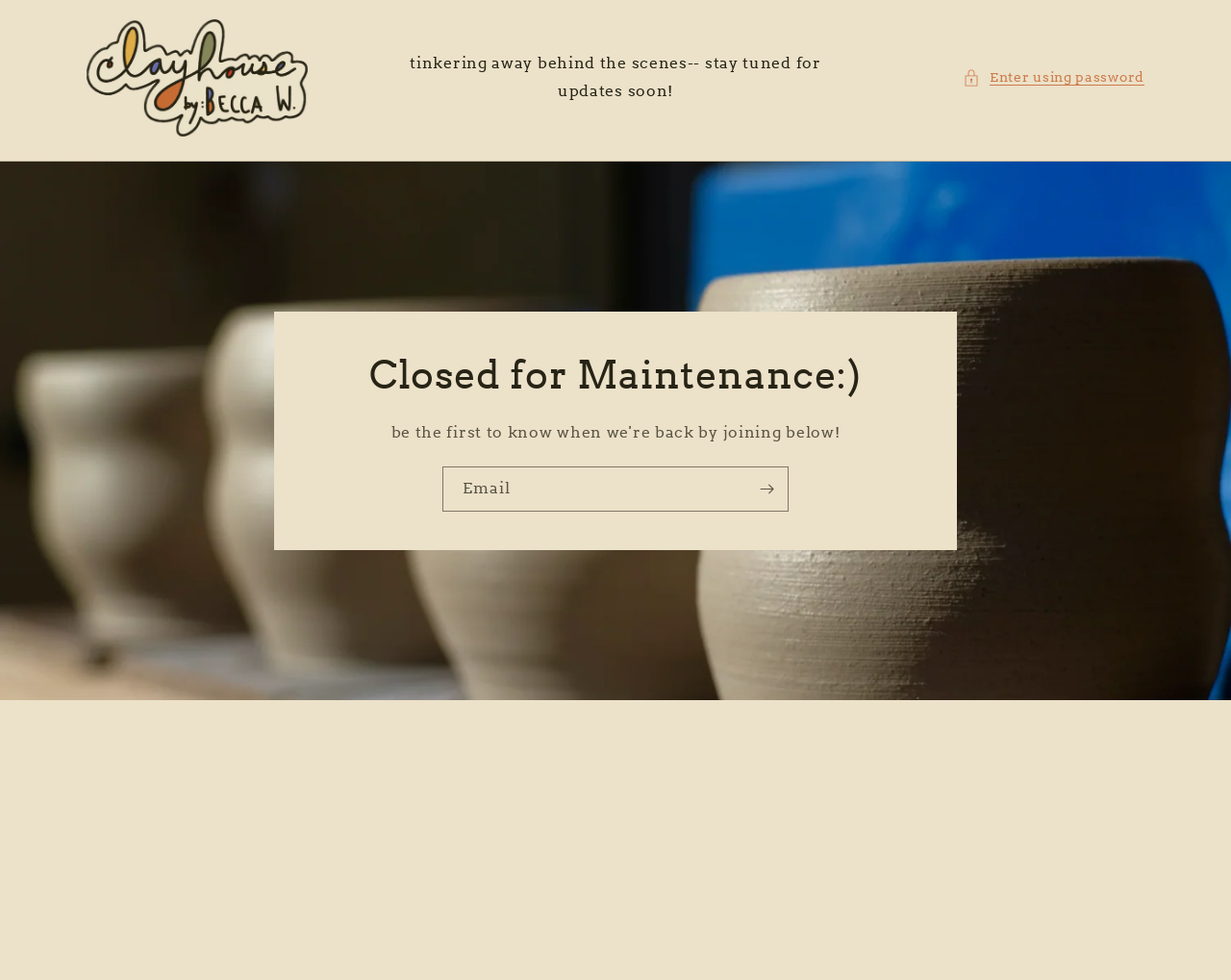Please provide a one-word or phrase answer to the question: 
What is the tone of the message from the website owner?

Casual